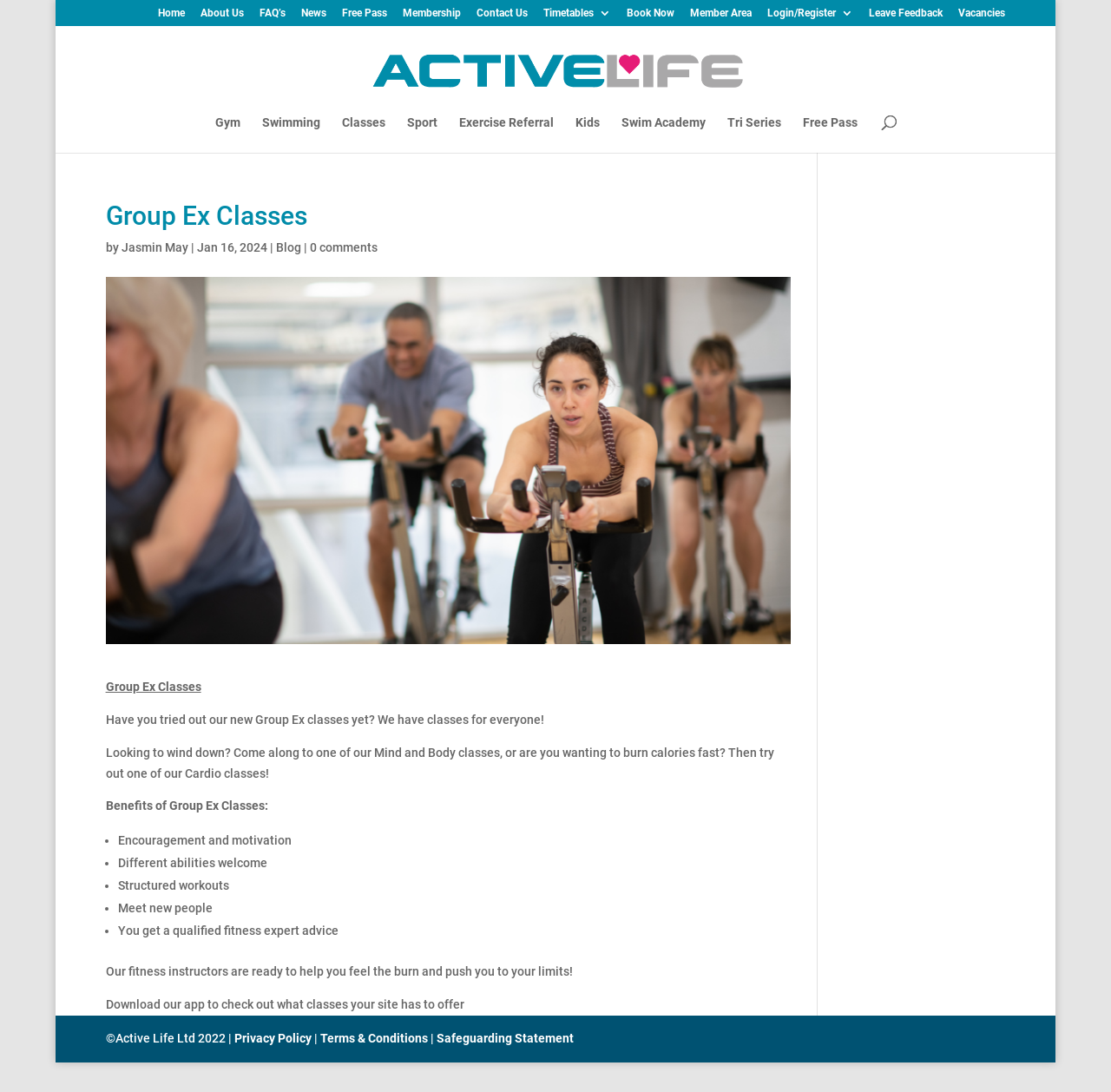Using a single word or phrase, answer the following question: 
What is suggested to download?

The app